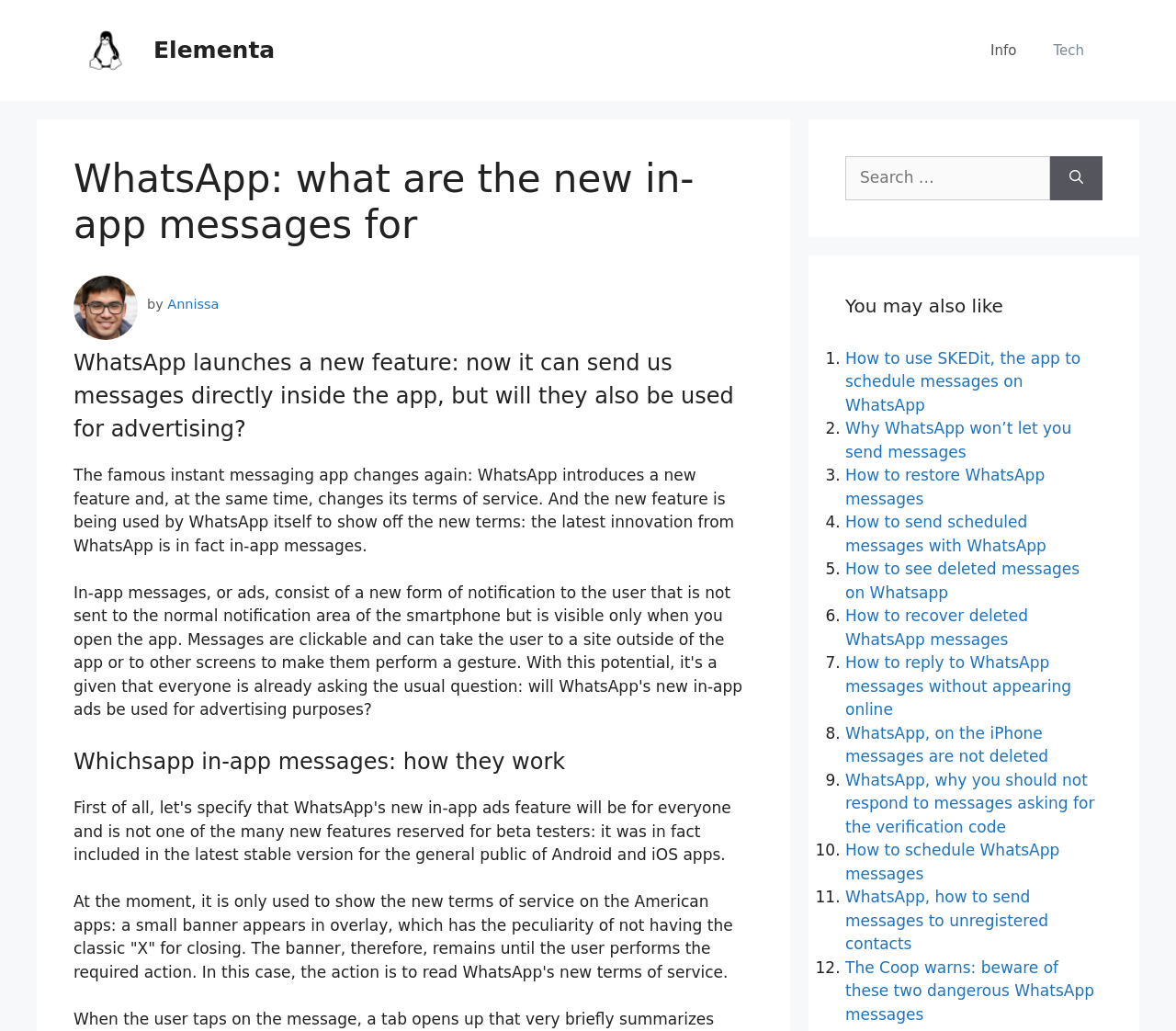Please answer the following question using a single word or phrase: How many related articles are listed at the bottom of the webpage?

12